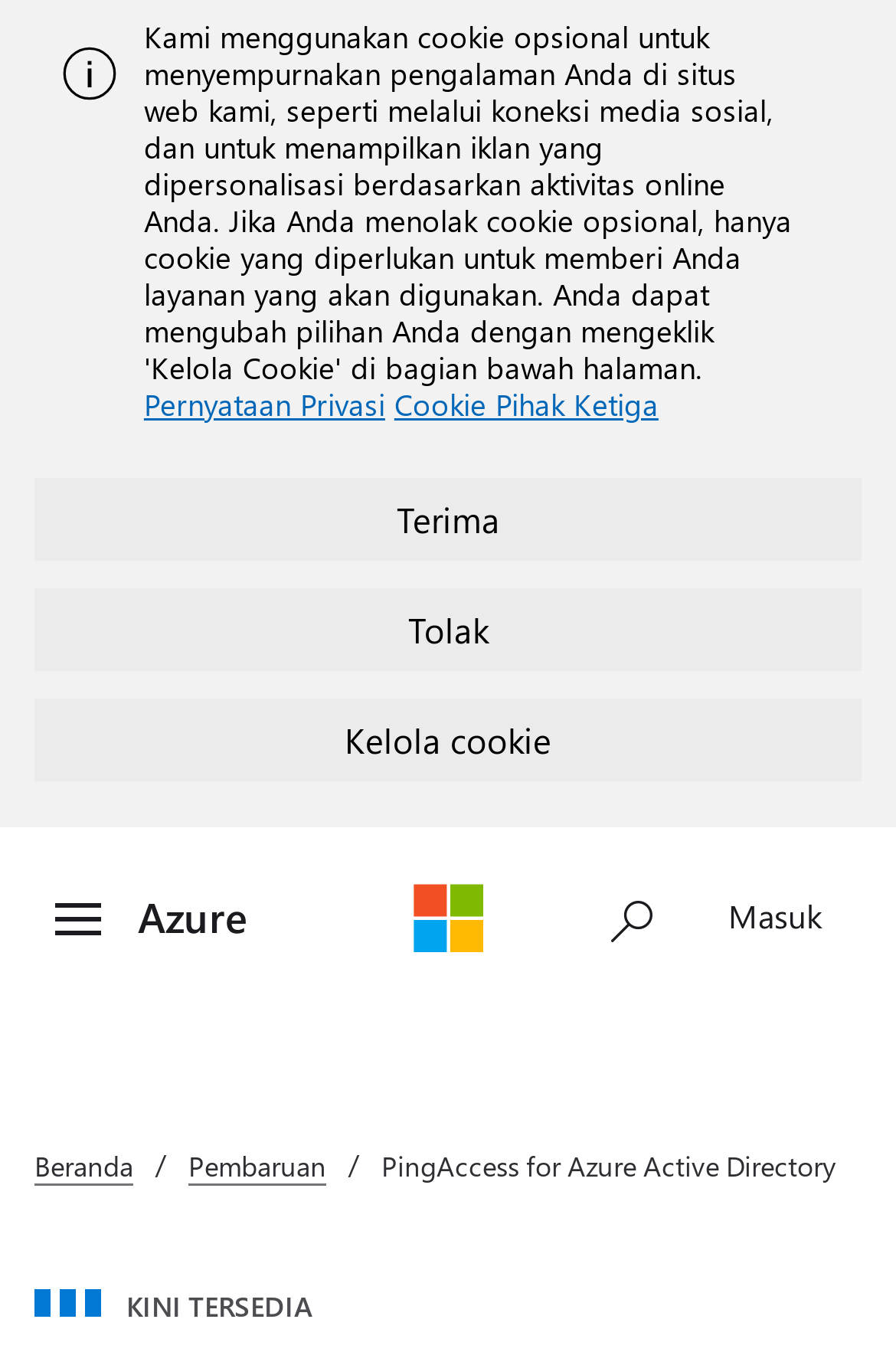Show me the bounding box coordinates of the clickable region to achieve the task as per the instruction: "Search".

[0.649, 0.635, 0.762, 0.709]